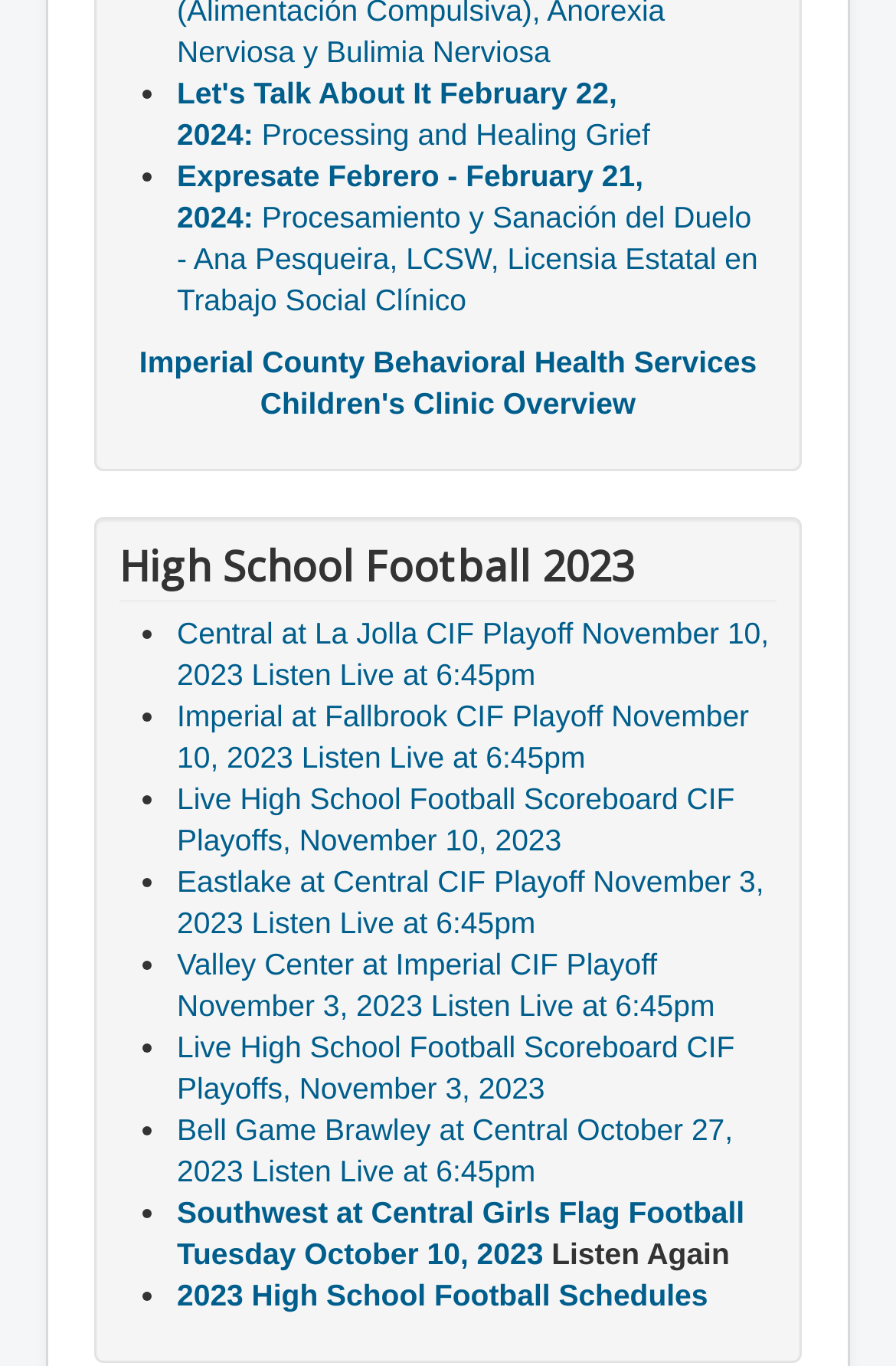Respond to the question below with a single word or phrase:
How many links are there on this webpage?

15